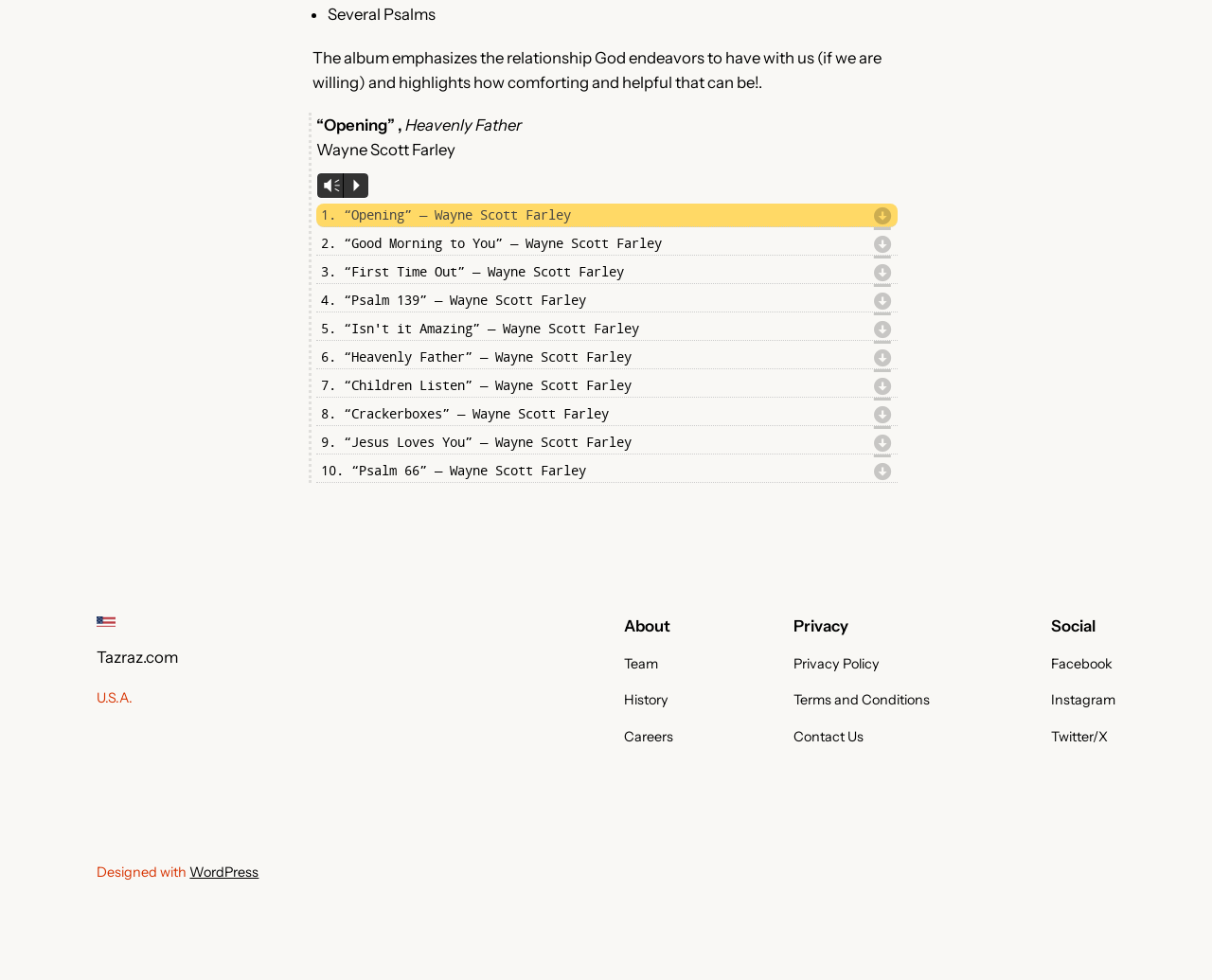What is the title of the album?
From the image, respond using a single word or phrase.

Several Psalms